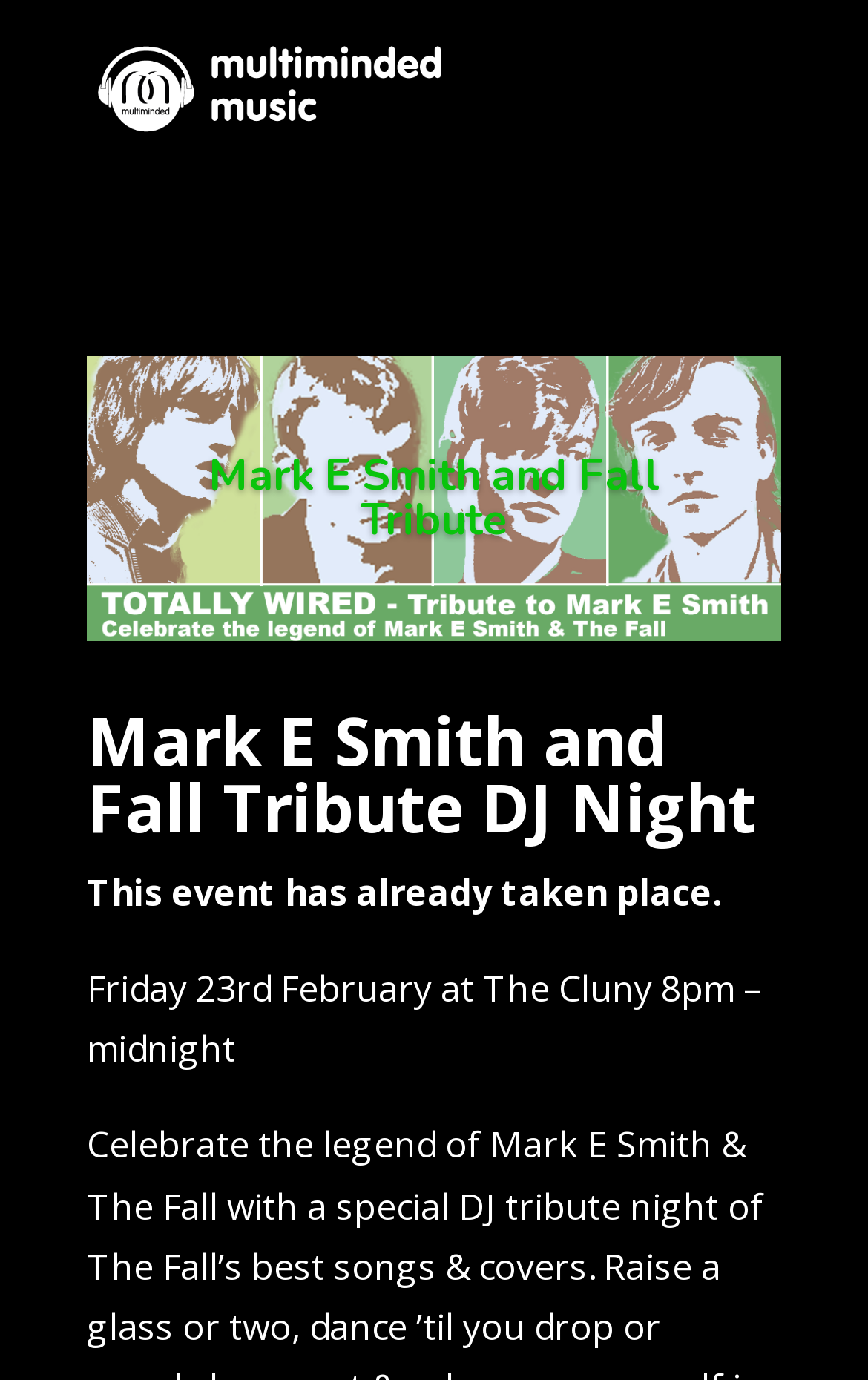What is the event status?
Provide a detailed and extensive answer to the question.

I found the event status by looking at the text 'This event has already taken place.' which is located below the heading 'Mark E Smith and Fall Tribute DJ Night'.